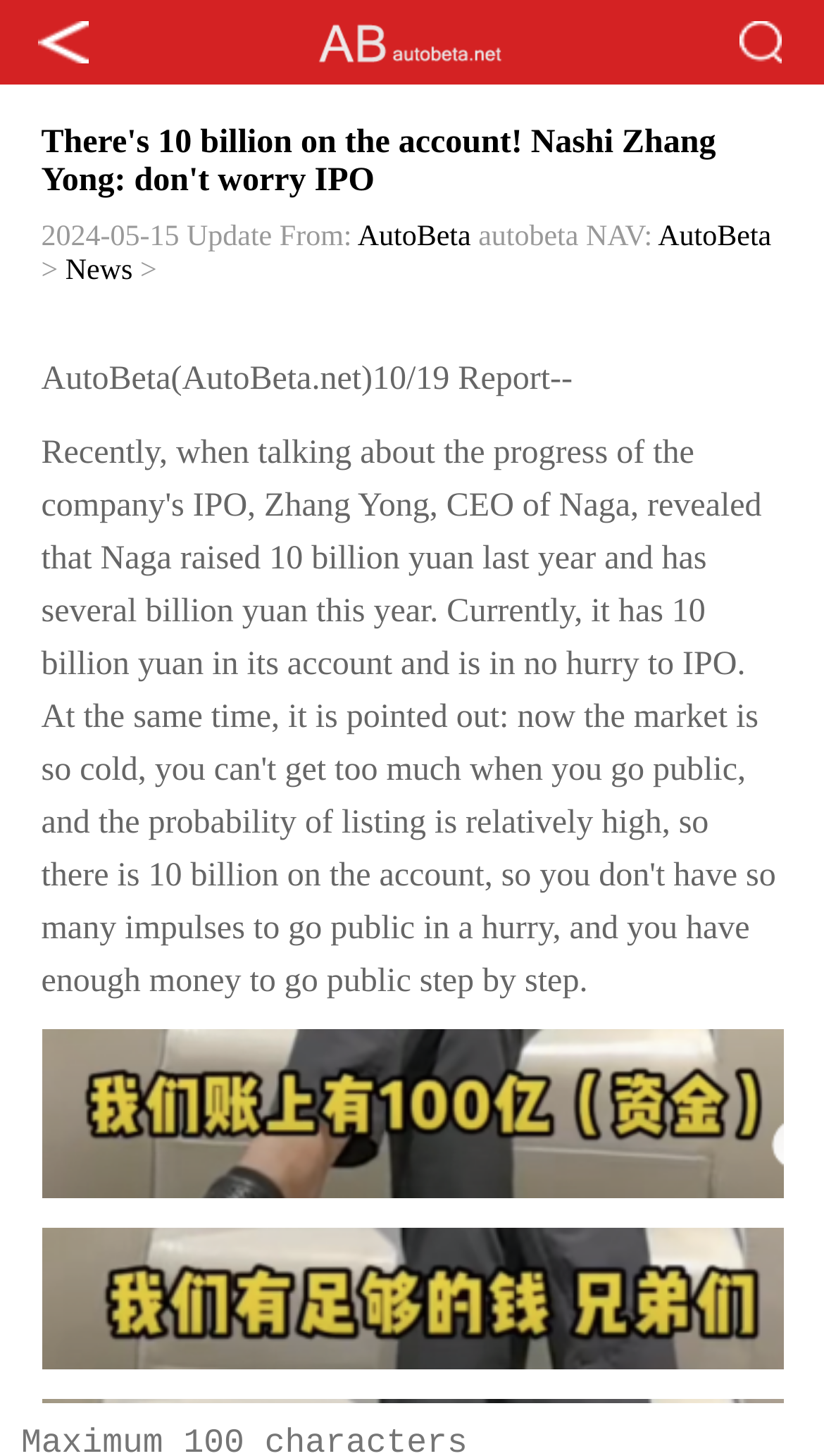Construct a comprehensive description capturing every detail on the webpage.

The webpage appears to be an article or news page from an authoritative automotive industry website, AutoBeta. At the top, there is a heading that reads "There's 10 billion on the account! Nashi Zhang Yong: don't worry IPO", which suggests that the article is about Nashi Zhang Yong, CEO of Naha Automobile, and his comments on the company's IPO progress.

Below the heading, there is an update timestamp "2024-05-15 Update" and a credit line "From: AutoBeta". The AutoBeta logo is displayed as an image on the top-right corner of the page.

The article content is divided into sections, with a main section on the left and a sidebar on the right. The main section contains a block of text, which is not fully visible in the screenshot, but appears to be a report or article about Nashi Zhang Yong's comments.

On the right sidebar, there are several links and images. There is a link to "News" at the top, followed by a series of images, including the AutoBeta logo, and what appears to be a navigation menu with links to other sections of the website.

At the bottom of the page, there are two large images, which may be related to the article content or used as banners. Overall, the webpage has a simple and clean layout, with a focus on presenting the article content and providing easy navigation to other sections of the website.